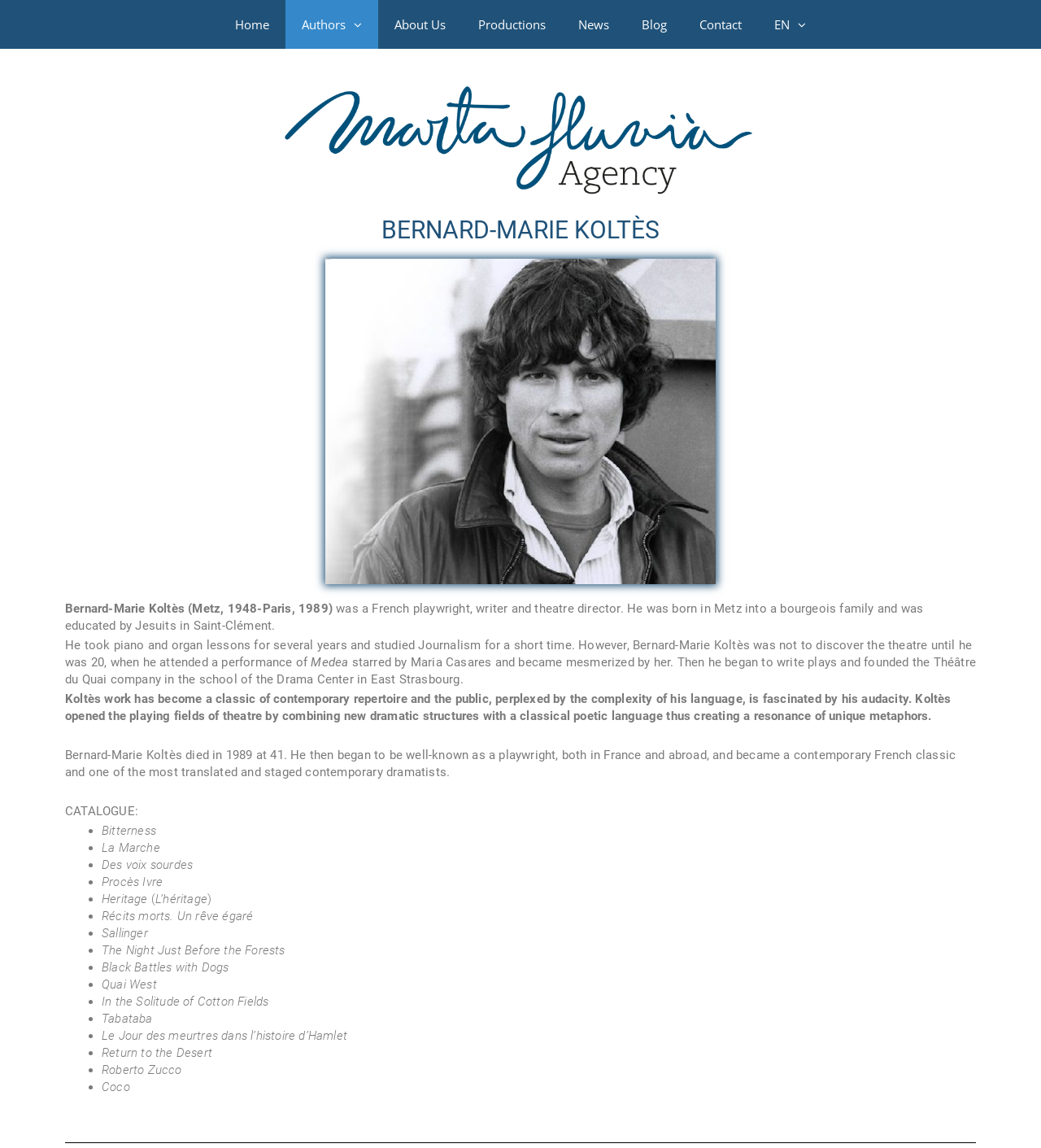What is the author's name?
Based on the screenshot, provide your answer in one word or phrase.

Bernard-Marie Koltès